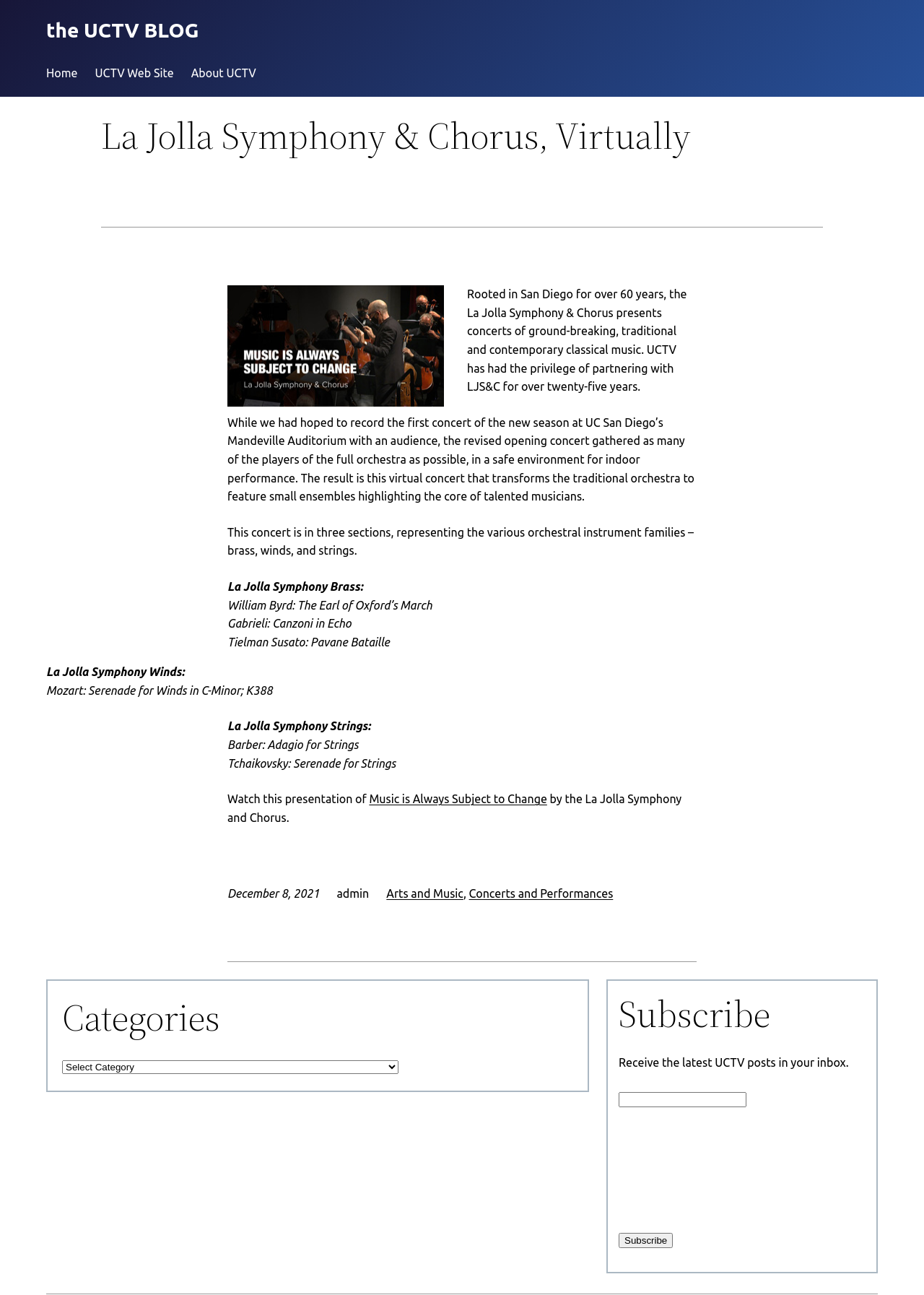Locate the bounding box coordinates of the element to click to perform the following action: 'Select a category from the dropdown menu'. The coordinates should be given as four float values between 0 and 1, in the form of [left, top, right, bottom].

[0.067, 0.819, 0.431, 0.83]